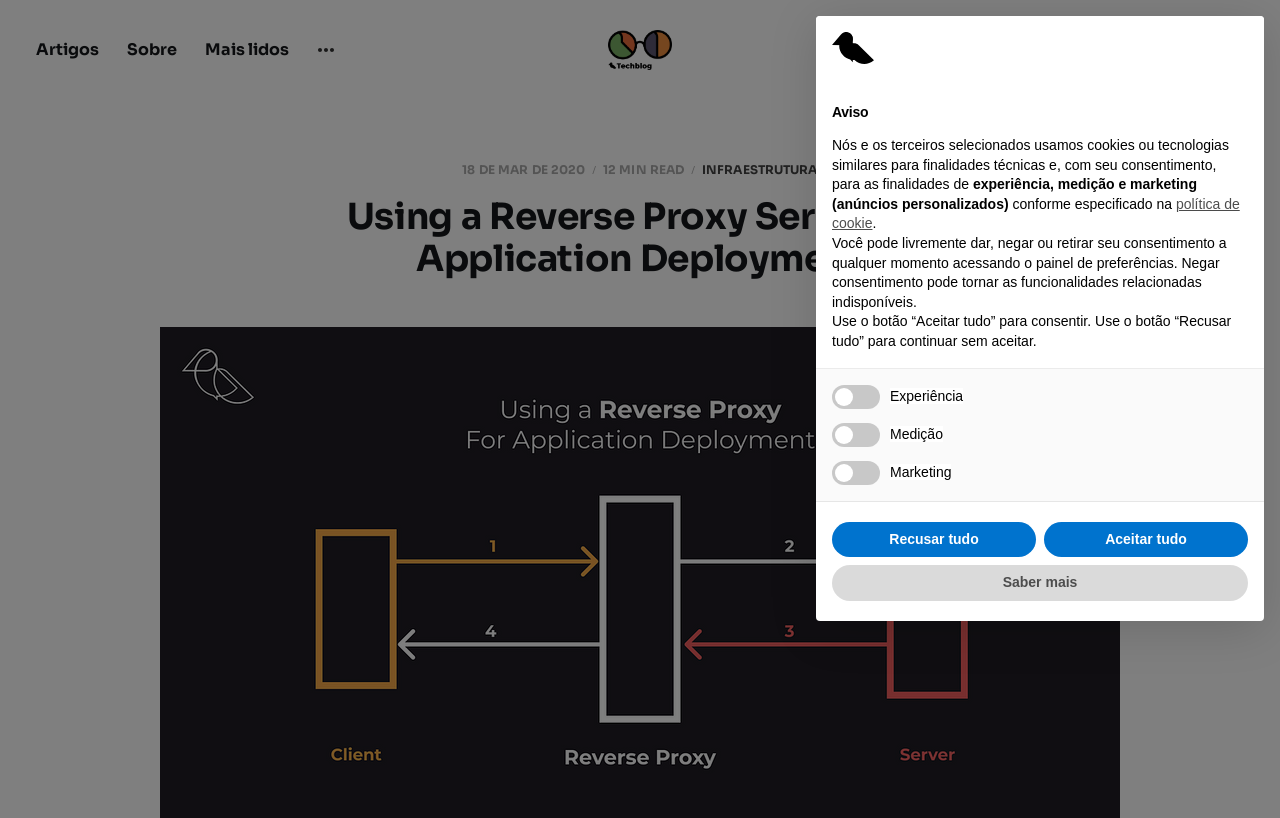Please determine the bounding box coordinates of the clickable area required to carry out the following instruction: "Click the 'ZRP TechBlog' link". The coordinates must be four float numbers between 0 and 1, represented as [left, top, right, bottom].

[0.475, 0.037, 0.525, 0.086]